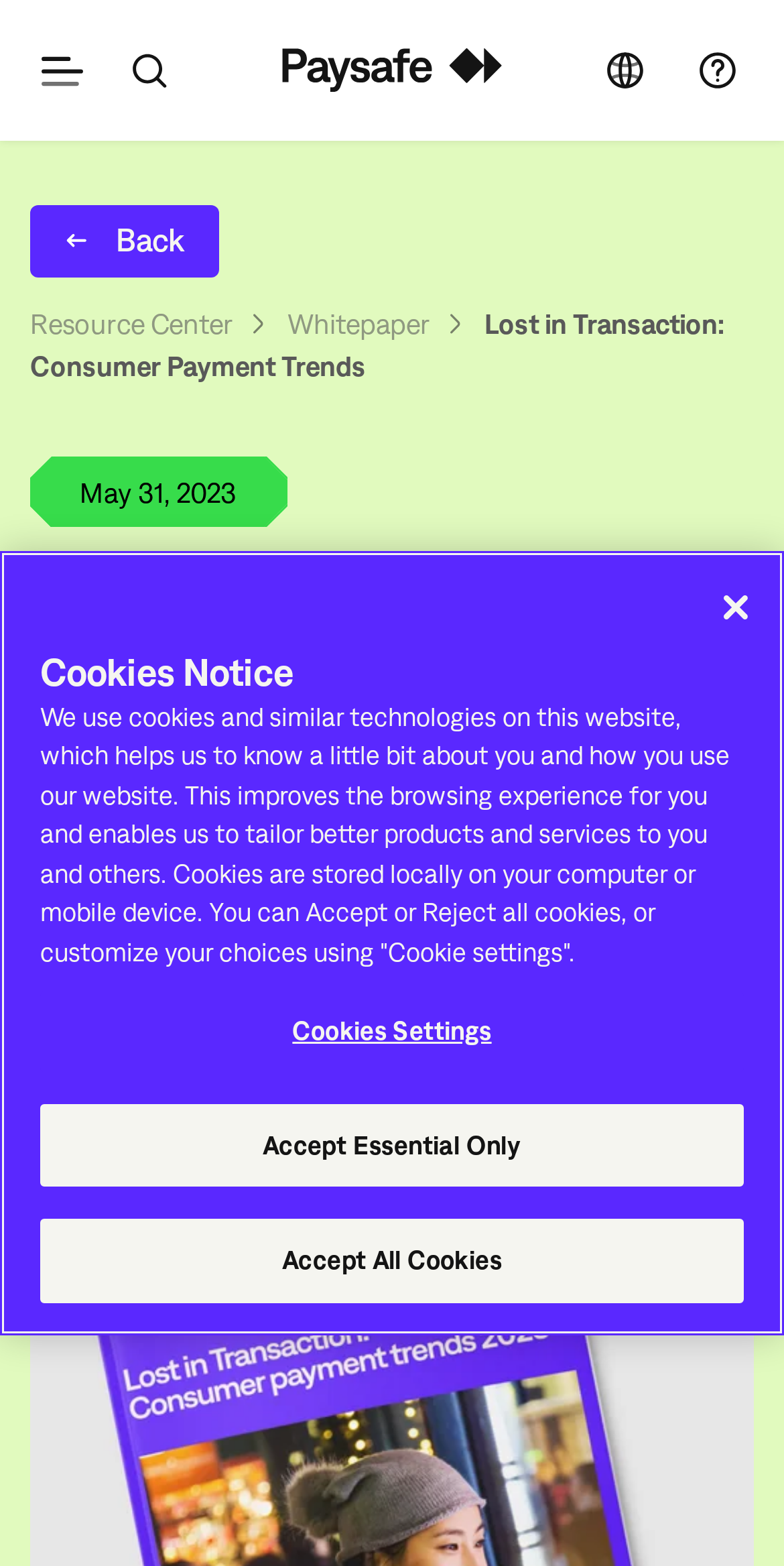Please examine the image and provide a detailed answer to the question: What is the topic of the current webpage?

I found the answer by examining the StaticText element 'Lost in Transaction: Consumer Payment Trends' and its parent elements, which suggest that it is the main topic of the webpage.